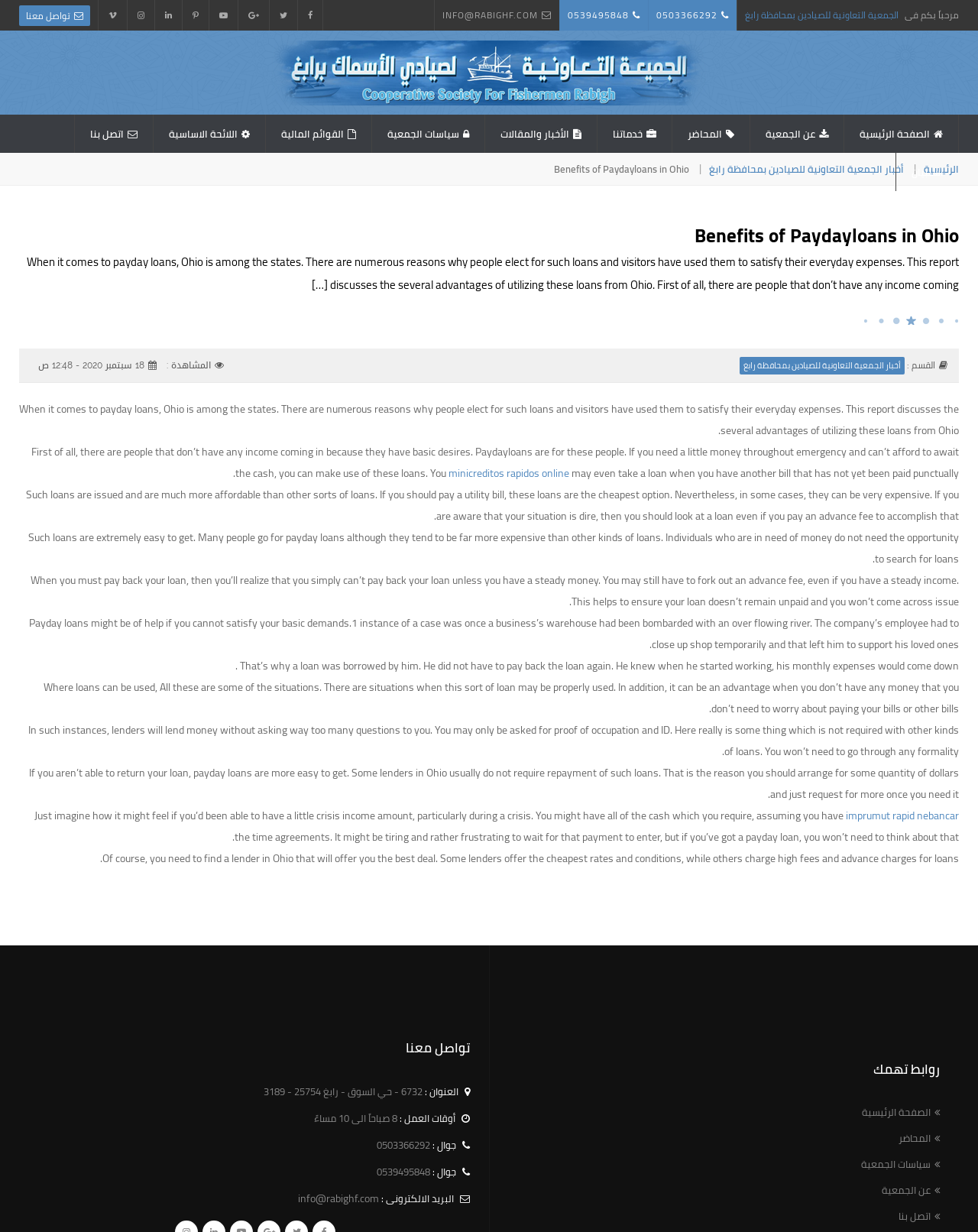Kindly determine the bounding box coordinates of the area that needs to be clicked to fulfill this instruction: "send an email to info@rabighf.com".

[0.305, 0.965, 0.388, 0.981]